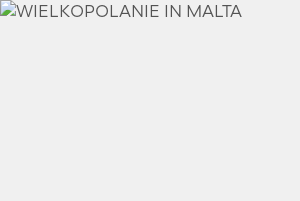Where did the cultural exchange take place?
Please answer the question with as much detail as possible using the screenshot.

The title 'WIELKOPOLANIE IN MALTA' and the broader context mentioning their participation in a New Year celebration in Malta indicate that the cultural exchange took place in Malta.